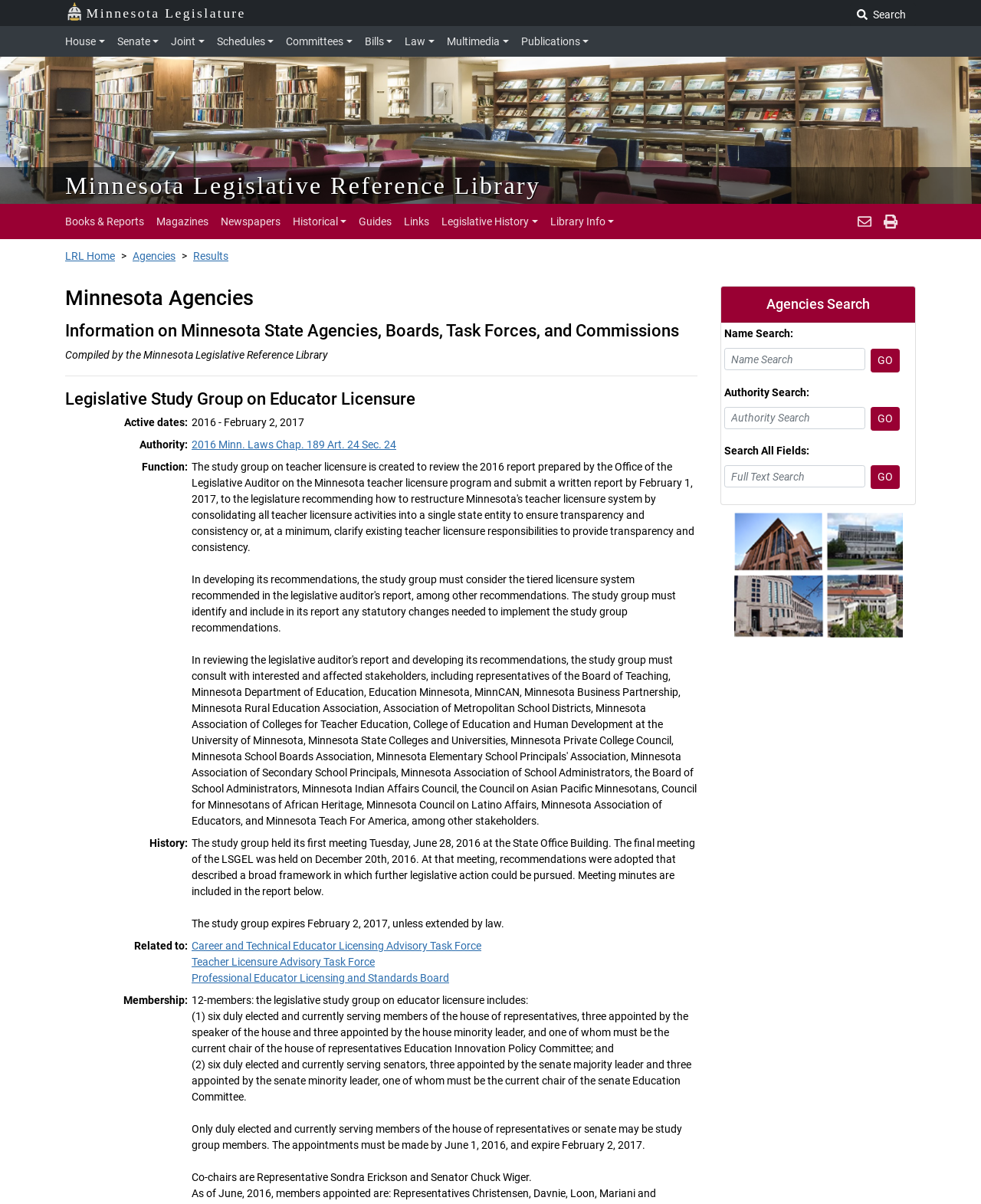Provide the bounding box coordinates for the UI element that is described as: "Minnesota Legislature".

[0.067, 0.002, 0.251, 0.019]